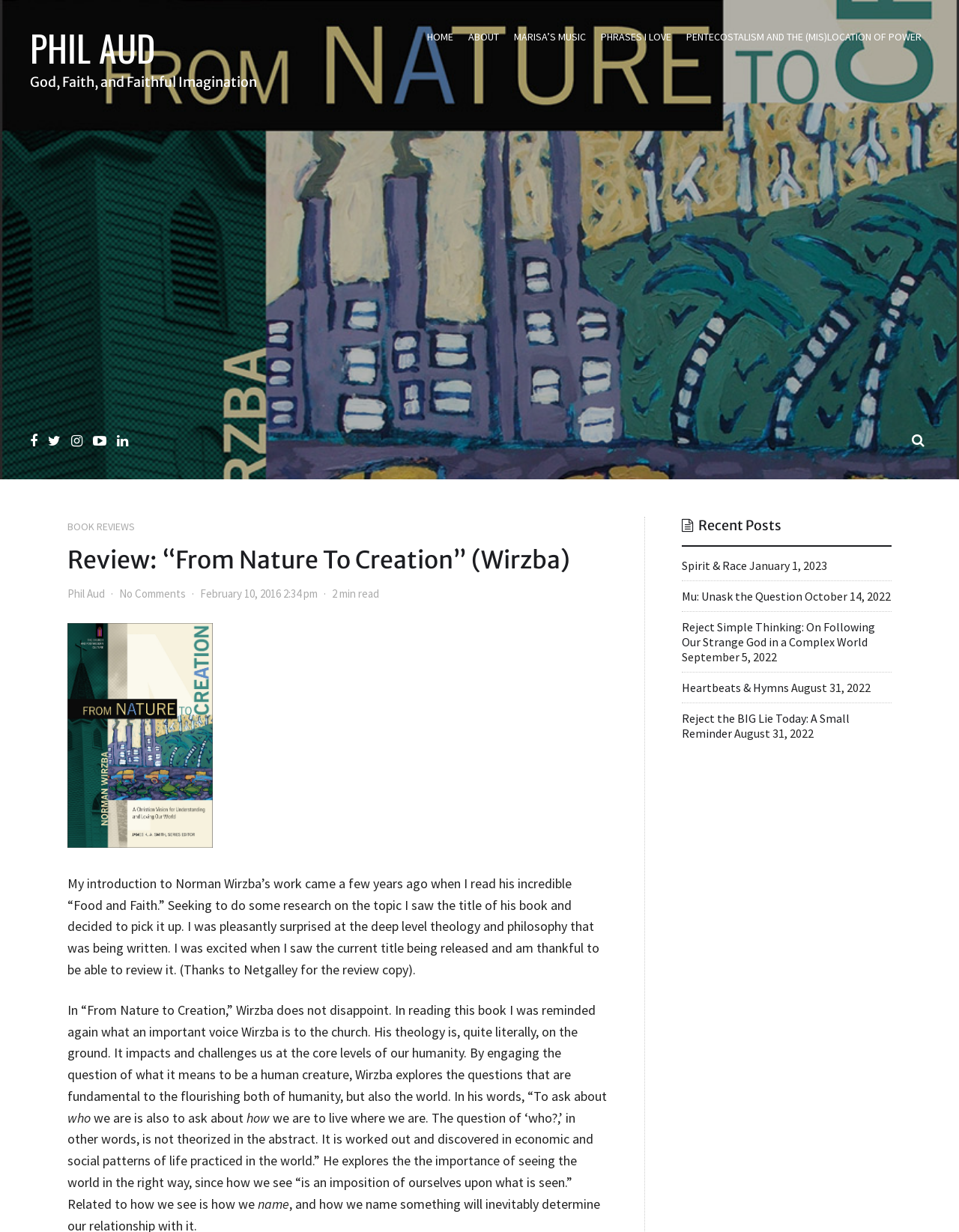What is the category of the link 'PENTECOSTALISM AND THE (MIS)LOCATION OF POWER'?
Based on the screenshot, provide your answer in one word or phrase.

PHRASES I LOVE